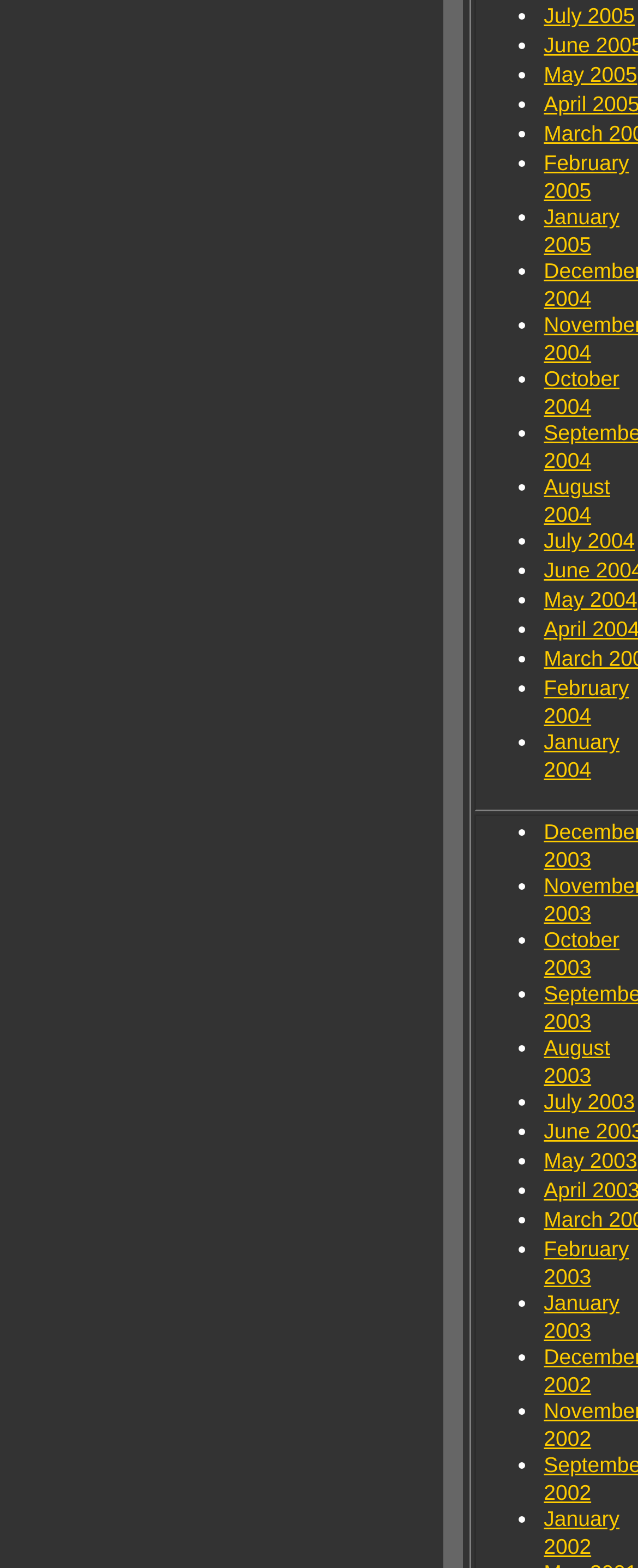Please identify the bounding box coordinates of the area that needs to be clicked to follow this instruction: "Access October 2004".

[0.852, 0.234, 0.971, 0.267]